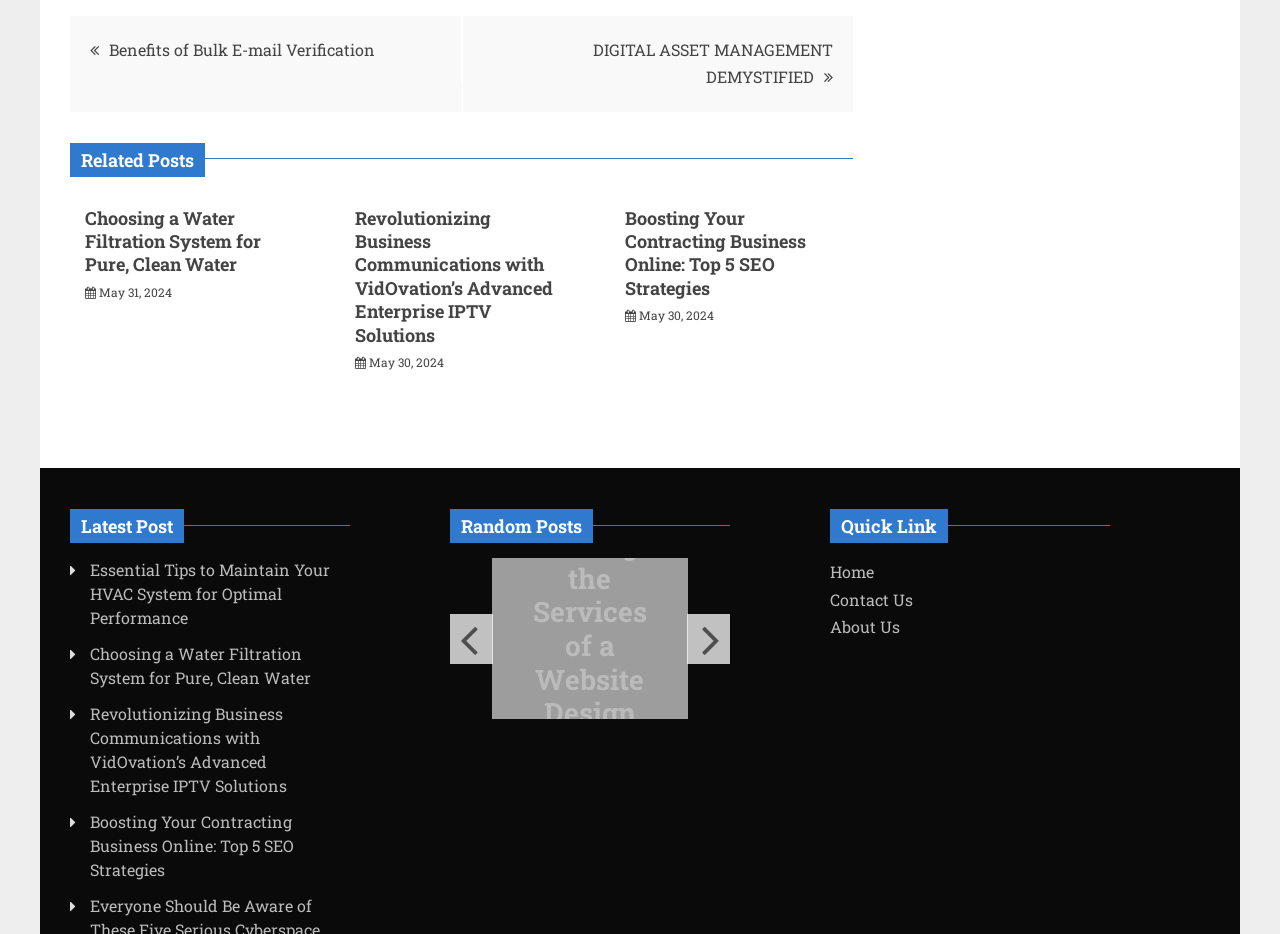Please indicate the bounding box coordinates of the element's region to be clicked to achieve the instruction: "Read 'Things to Consider Before Getting the Services of a Website Design Gold Coast Company'". Provide the coordinates as four float numbers between 0 and 1, i.e., [left, top, right, bottom].

[0.849, 0.422, 0.948, 0.925]